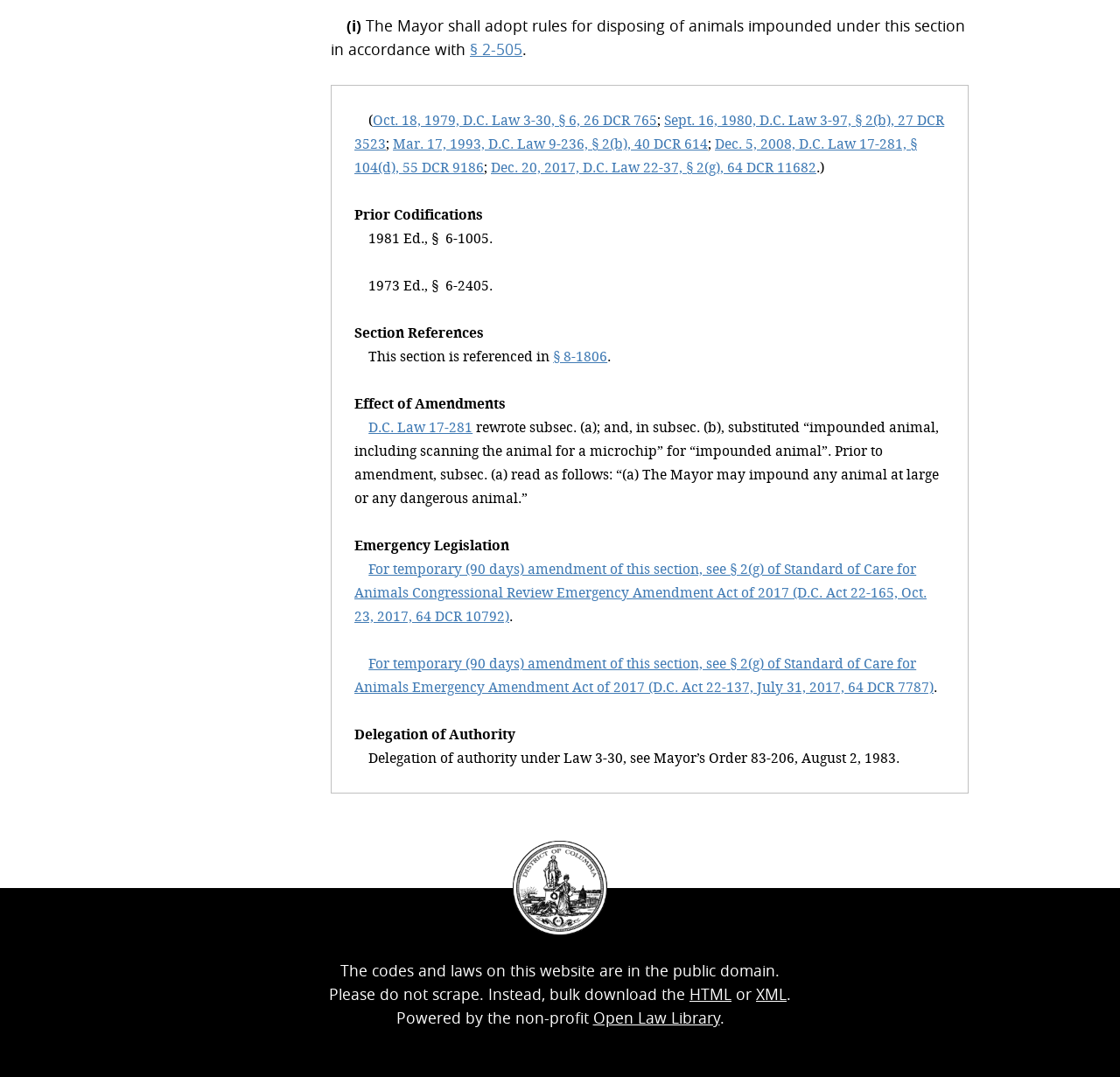What is the logo at the bottom of the webpage?
Based on the image, answer the question in a detailed manner.

The logo at the bottom of the webpage is the Council of the District of Columbia logo, which is an image element with a link to the home page.